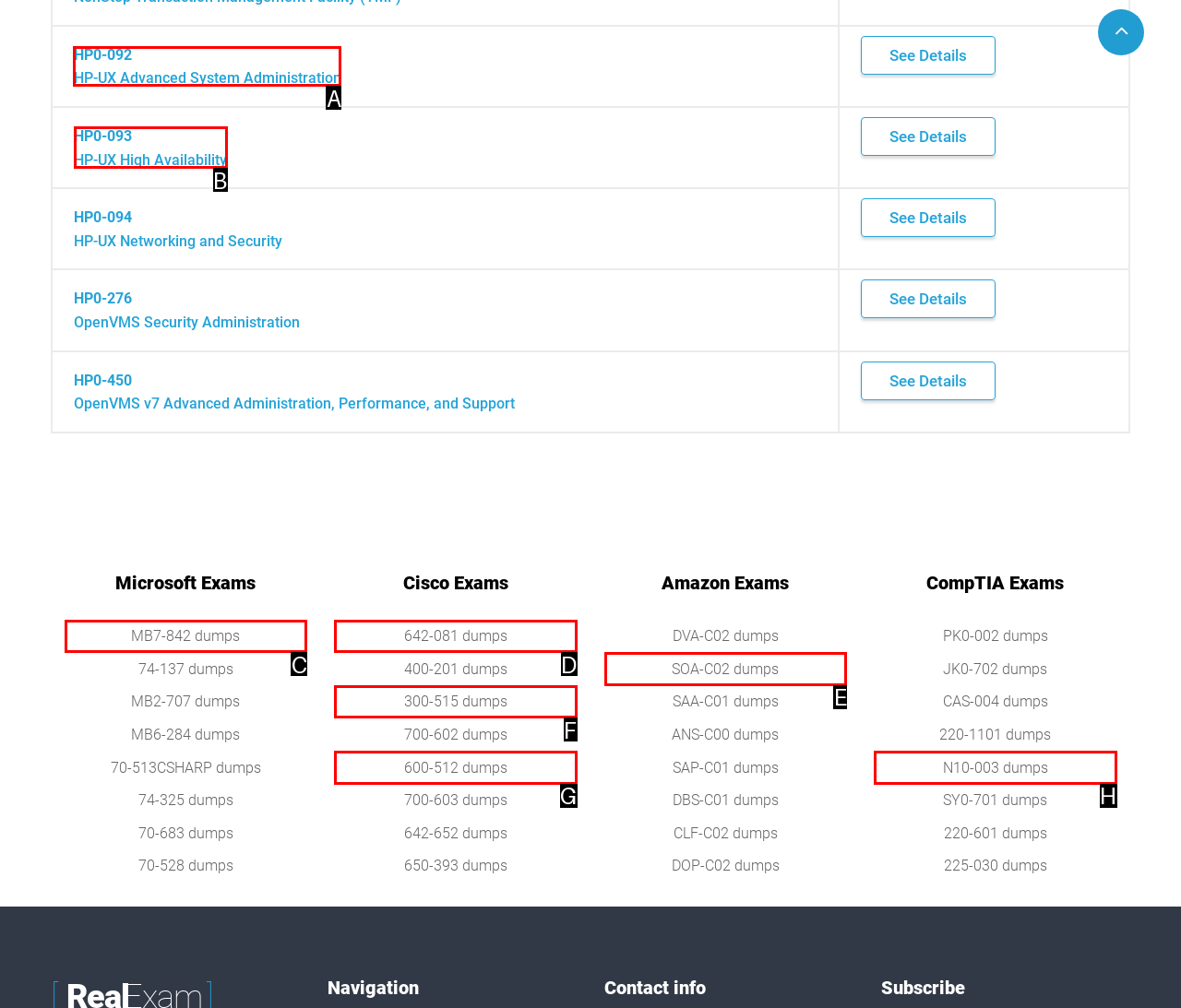Tell me the correct option to click for this task: Click on HP0-092 HP-UX Advanced System Administration
Write down the option's letter from the given choices.

A